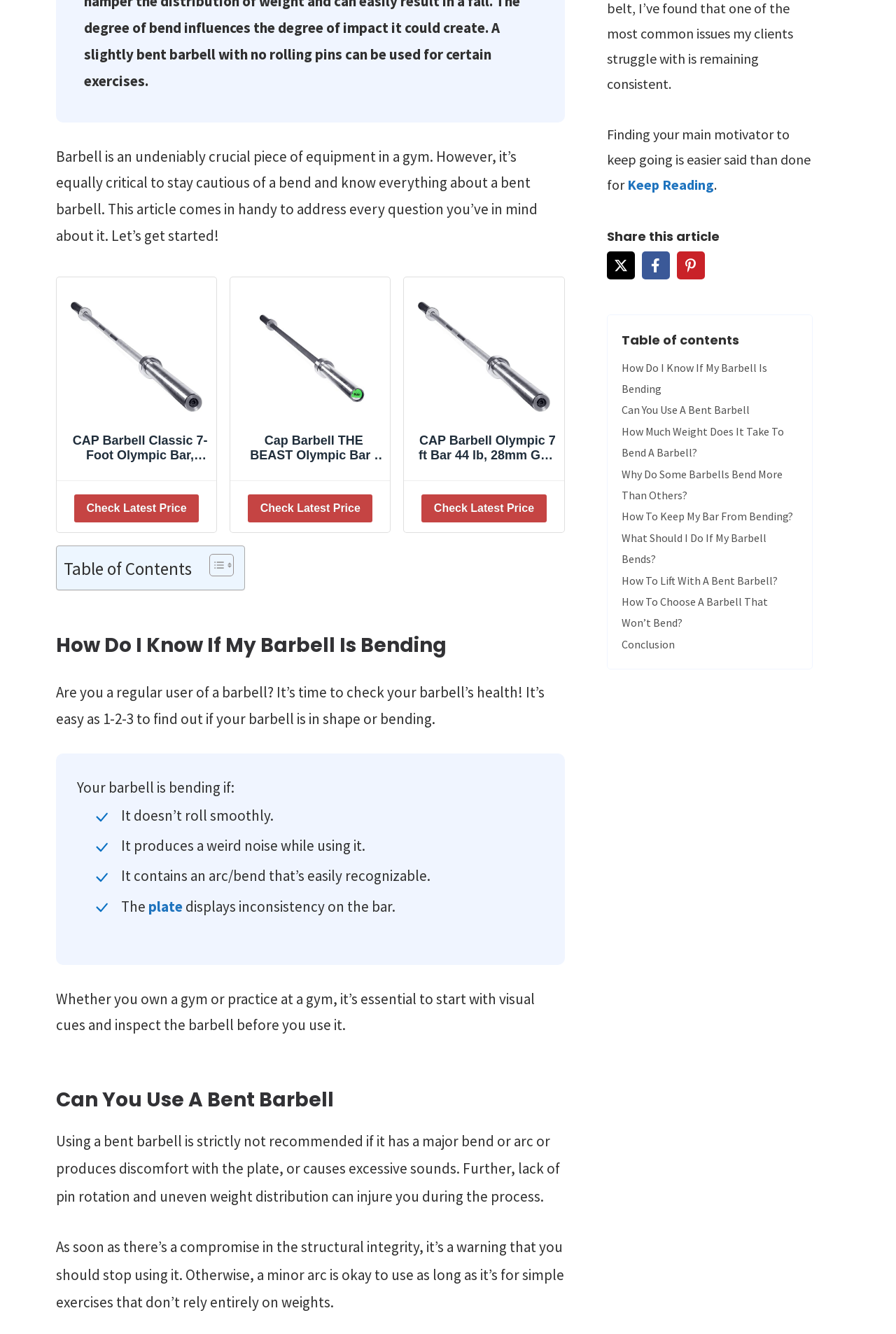Please determine the bounding box coordinates for the element with the description: "Pinterest".

[0.755, 0.189, 0.786, 0.21]